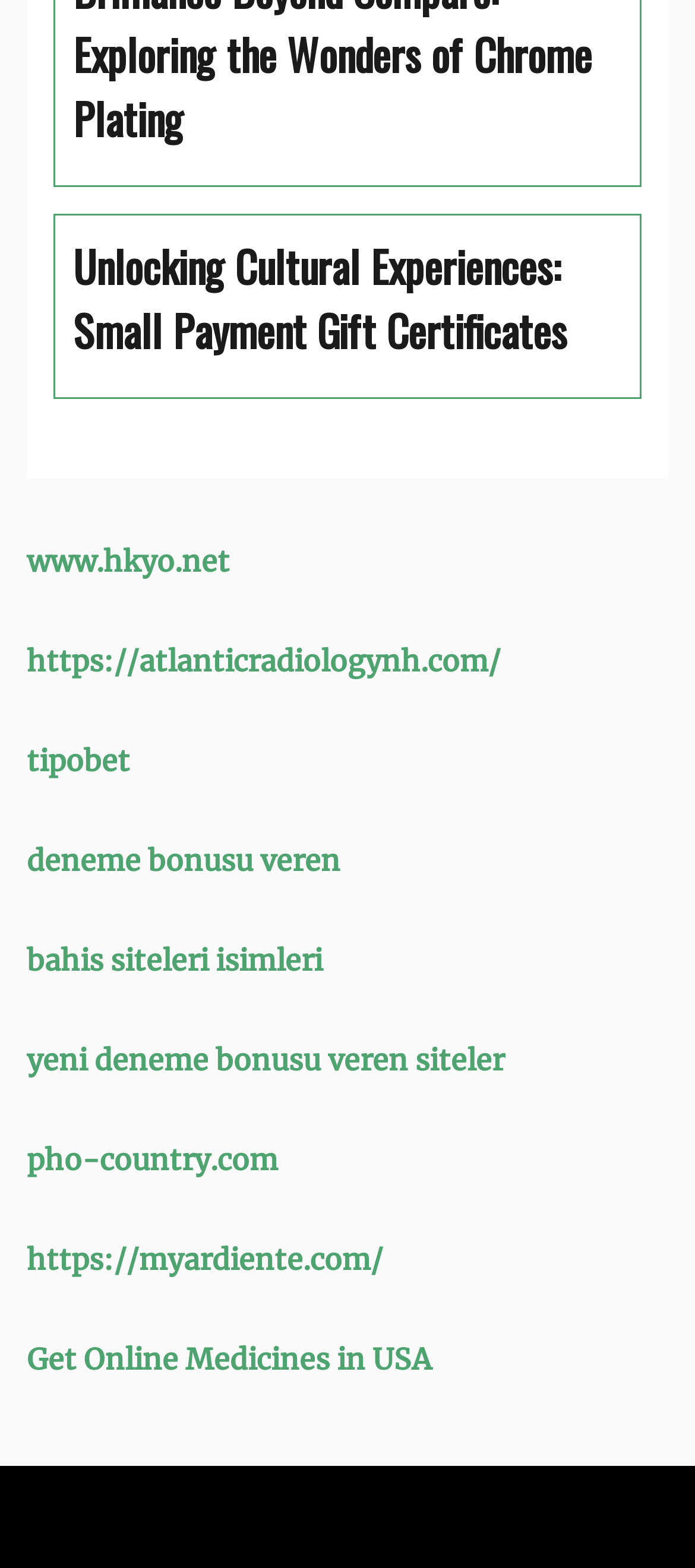What is the vertical position of the link 'tipobet'?
Based on the image content, provide your answer in one word or a short phrase.

Above the link 'deneme bonusu veren'